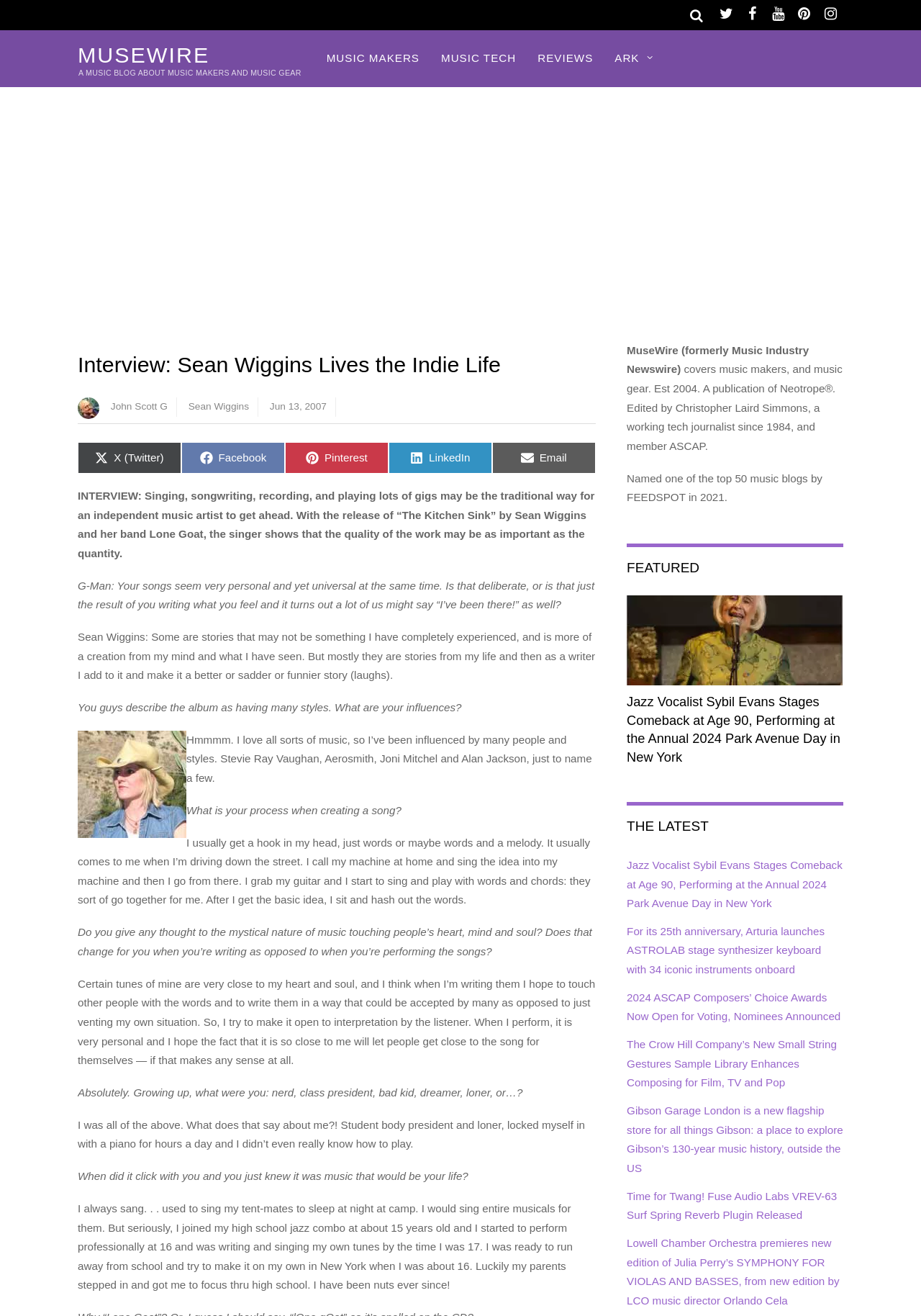Please locate the bounding box coordinates for the element that should be clicked to achieve the following instruction: "Explore the latest music news". Ensure the coordinates are given as four float numbers between 0 and 1, i.e., [left, top, right, bottom].

[0.681, 0.61, 0.916, 0.636]